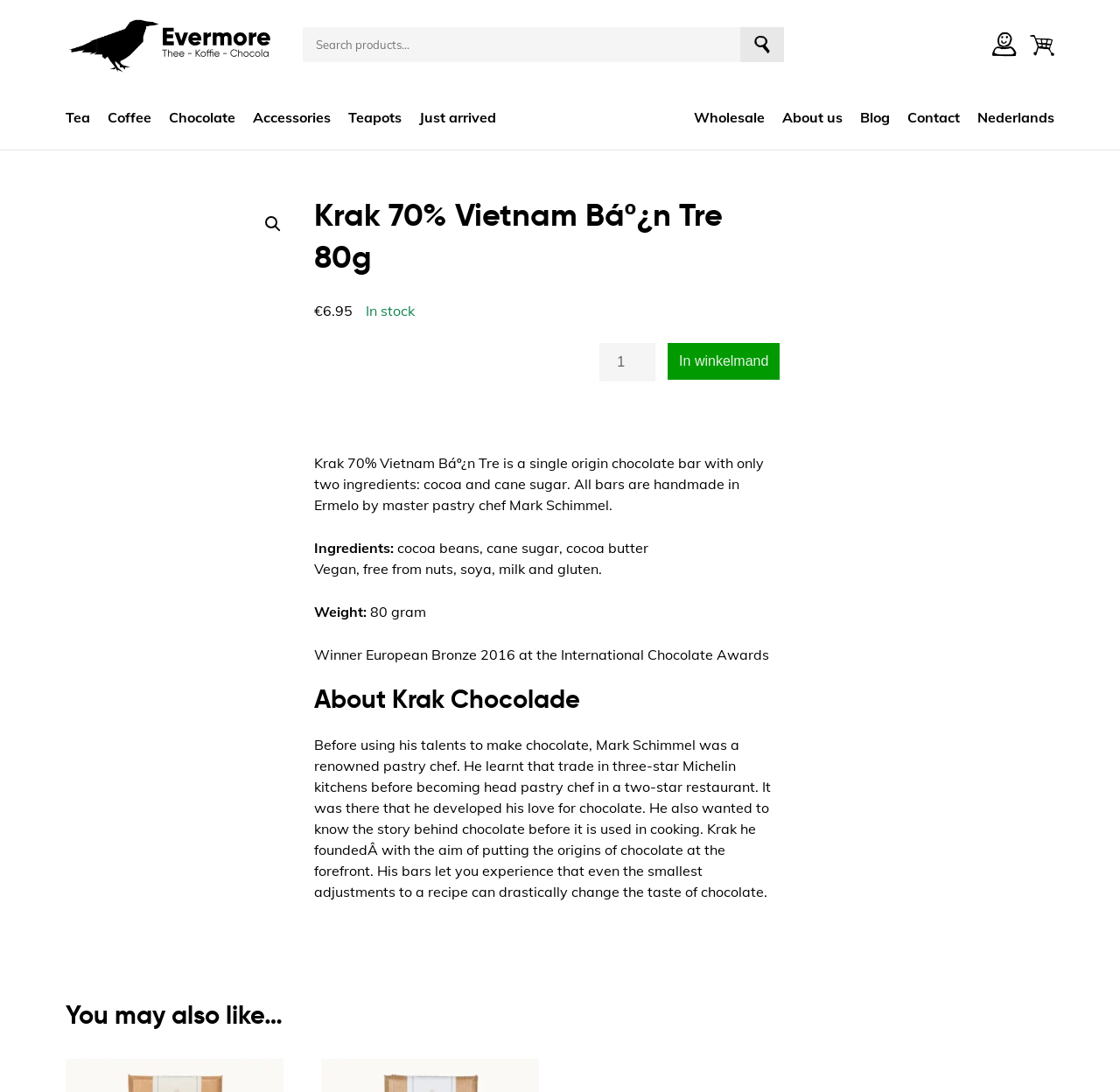Locate the bounding box of the user interface element based on this description: "In winkelmand".

[0.596, 0.314, 0.696, 0.348]